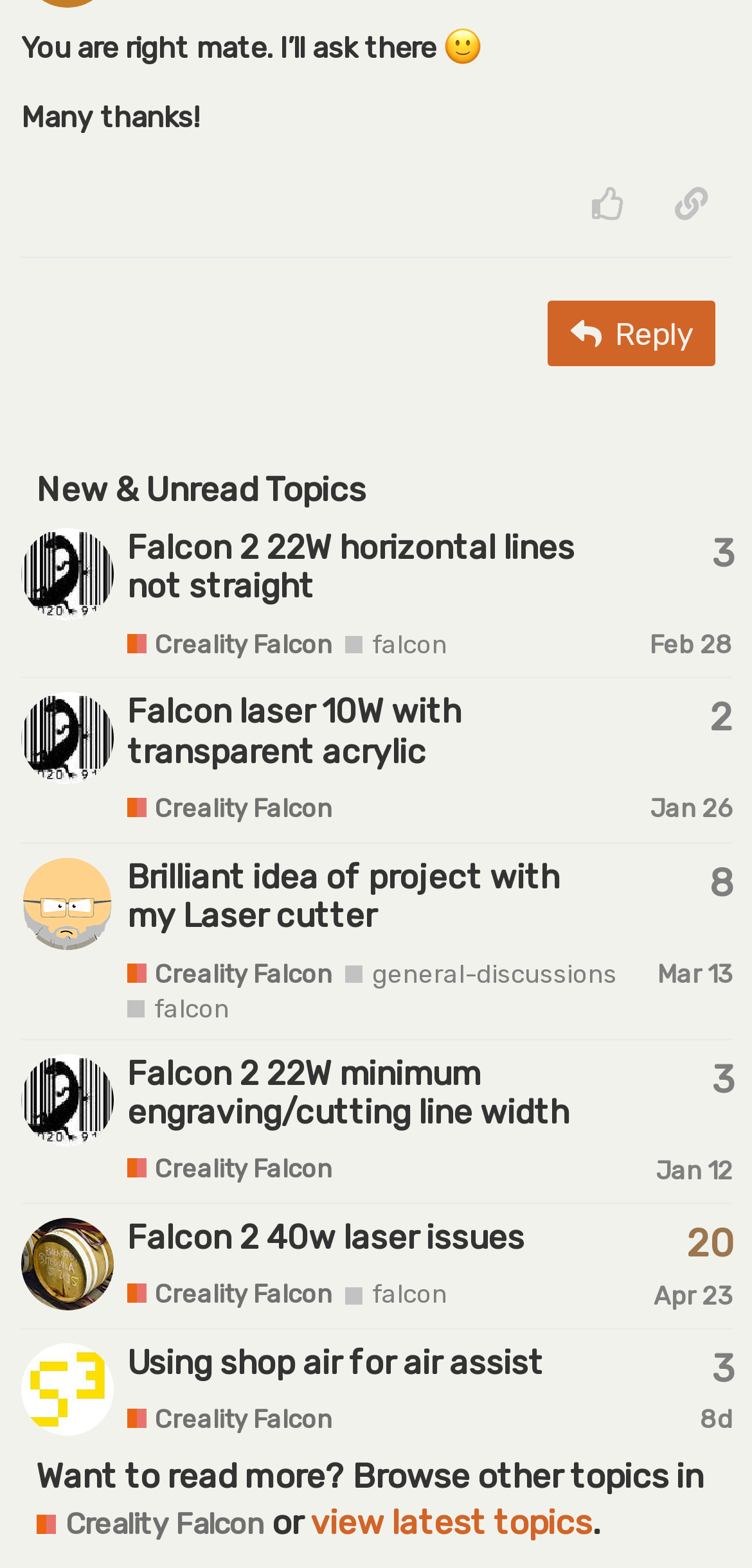Please identify the bounding box coordinates of where to click in order to follow the instruction: "Click the LinkedIn icon".

None